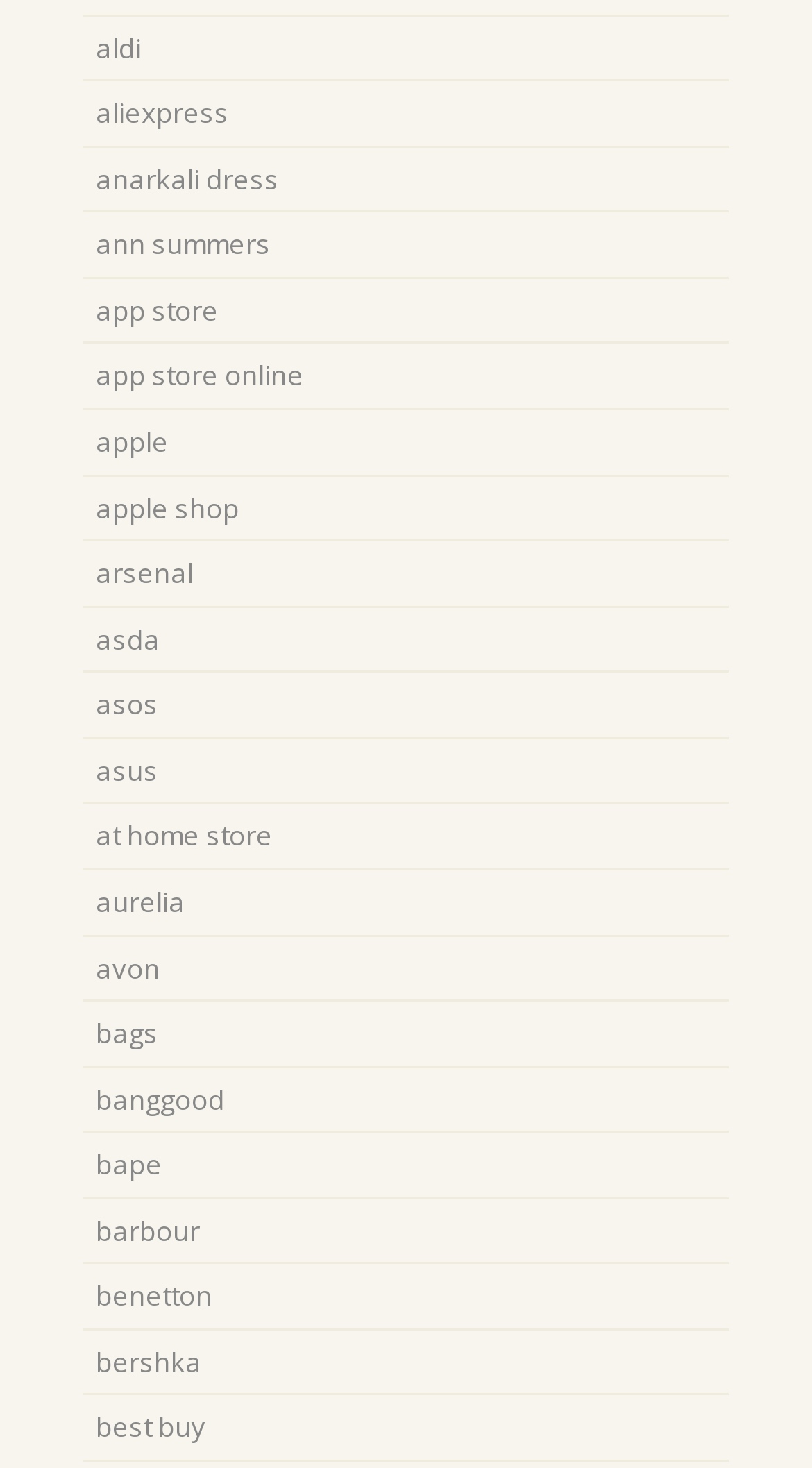Identify the bounding box coordinates of the area you need to click to perform the following instruction: "explore banggood".

[0.118, 0.736, 0.277, 0.761]